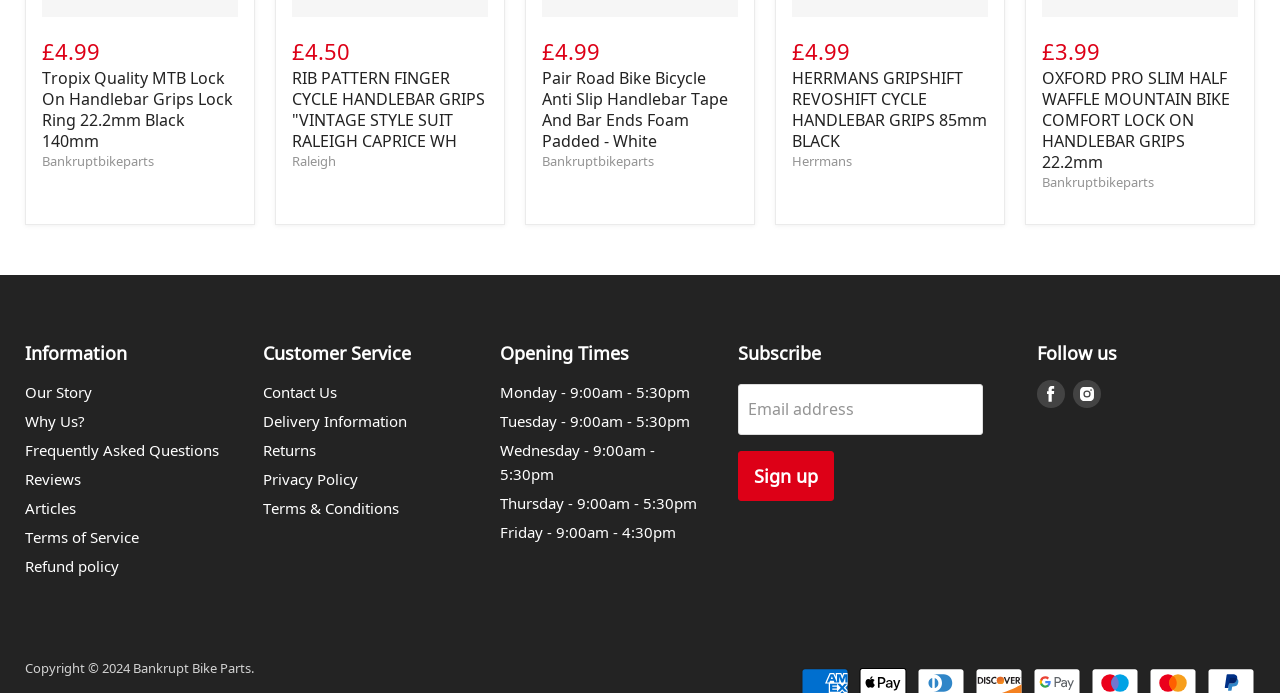Please locate the bounding box coordinates of the region I need to click to follow this instruction: "Follow Appalachian Circuit on Twitter".

None